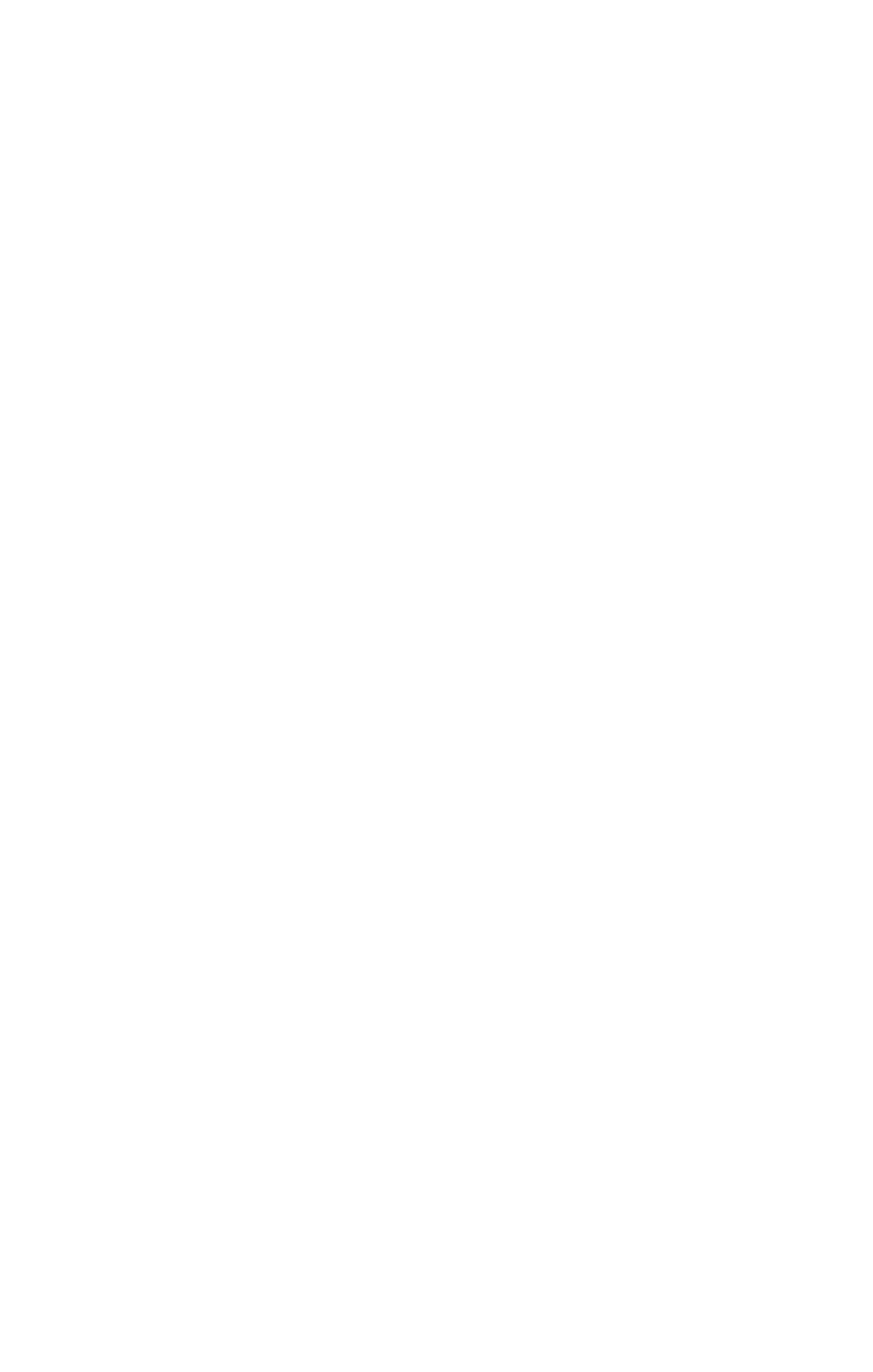Examine the image and give a thorough answer to the following question:
How many comedians are listed on this webpage?

I counted the number of link elements with OCR text, which represent the names of comedians. There are 11 such elements, indicating that 11 comedians are listed on this webpage.